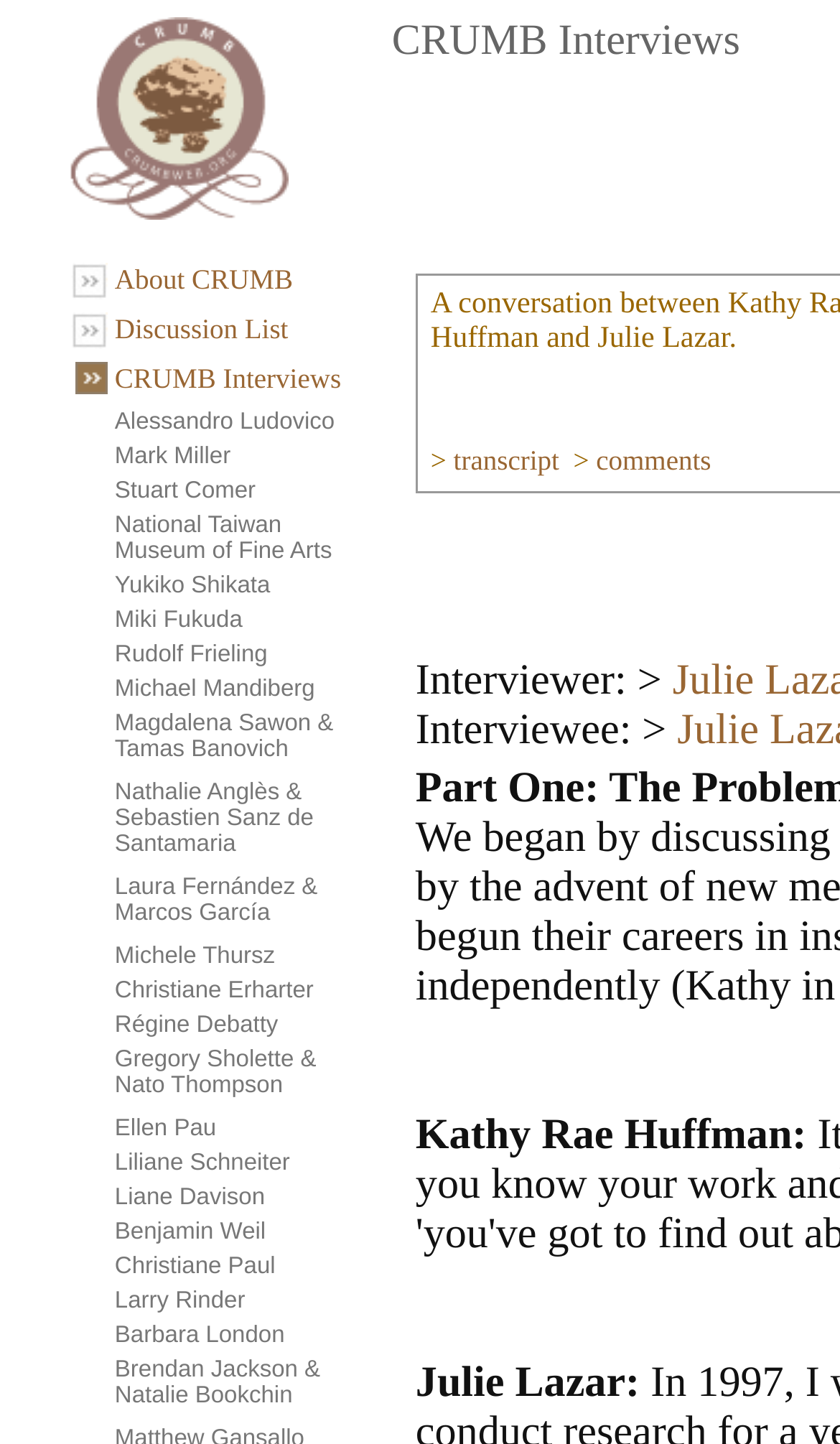Give a one-word or short phrase answer to this question: 
How many images are there in the grid?

7